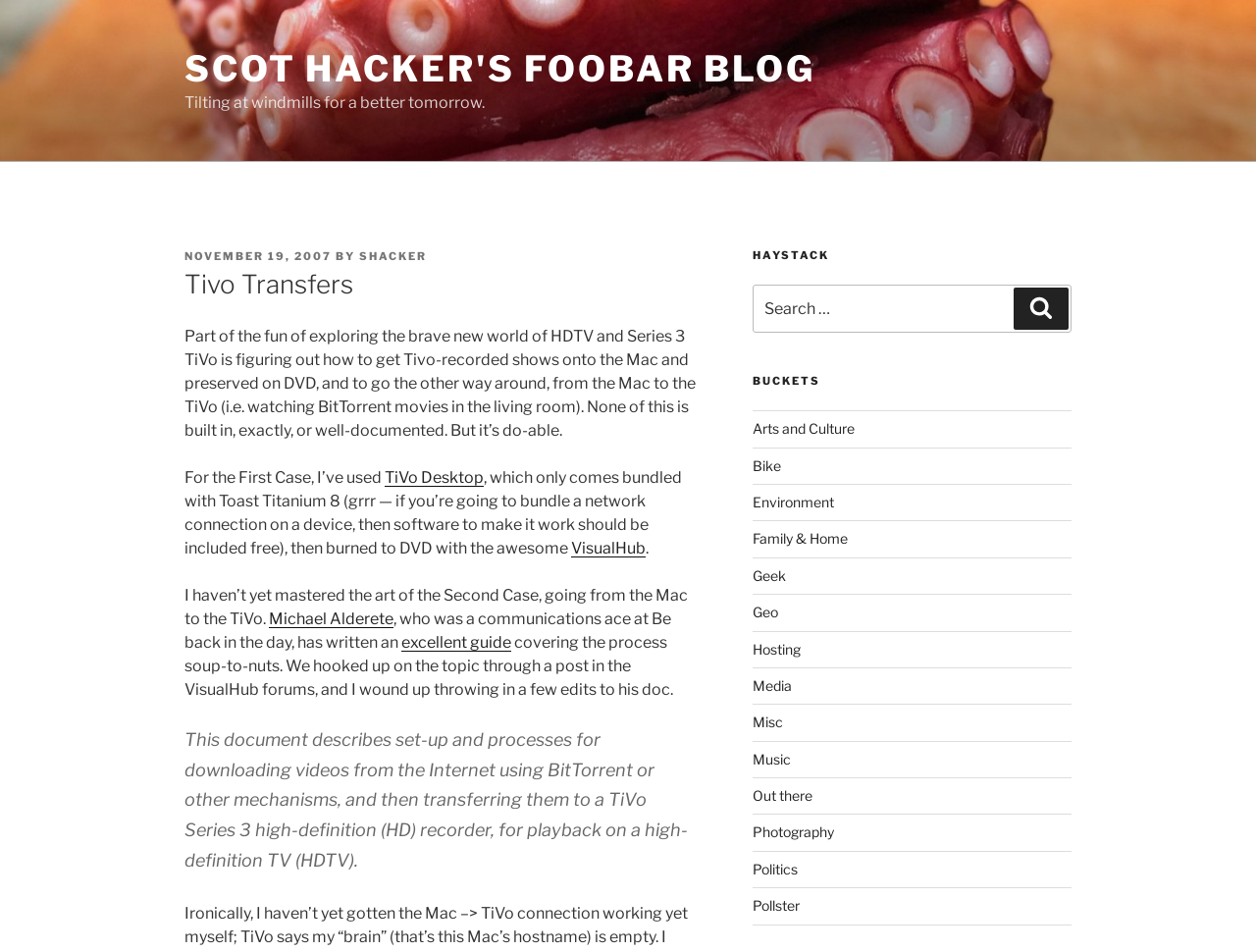What is the blog's tagline?
Provide an in-depth and detailed answer to the question.

I found the blog's tagline by looking at the static text element with the bounding box coordinates [0.147, 0.098, 0.386, 0.118]. The text content of this element is 'Tilting at windmills for a better tomorrow.'.